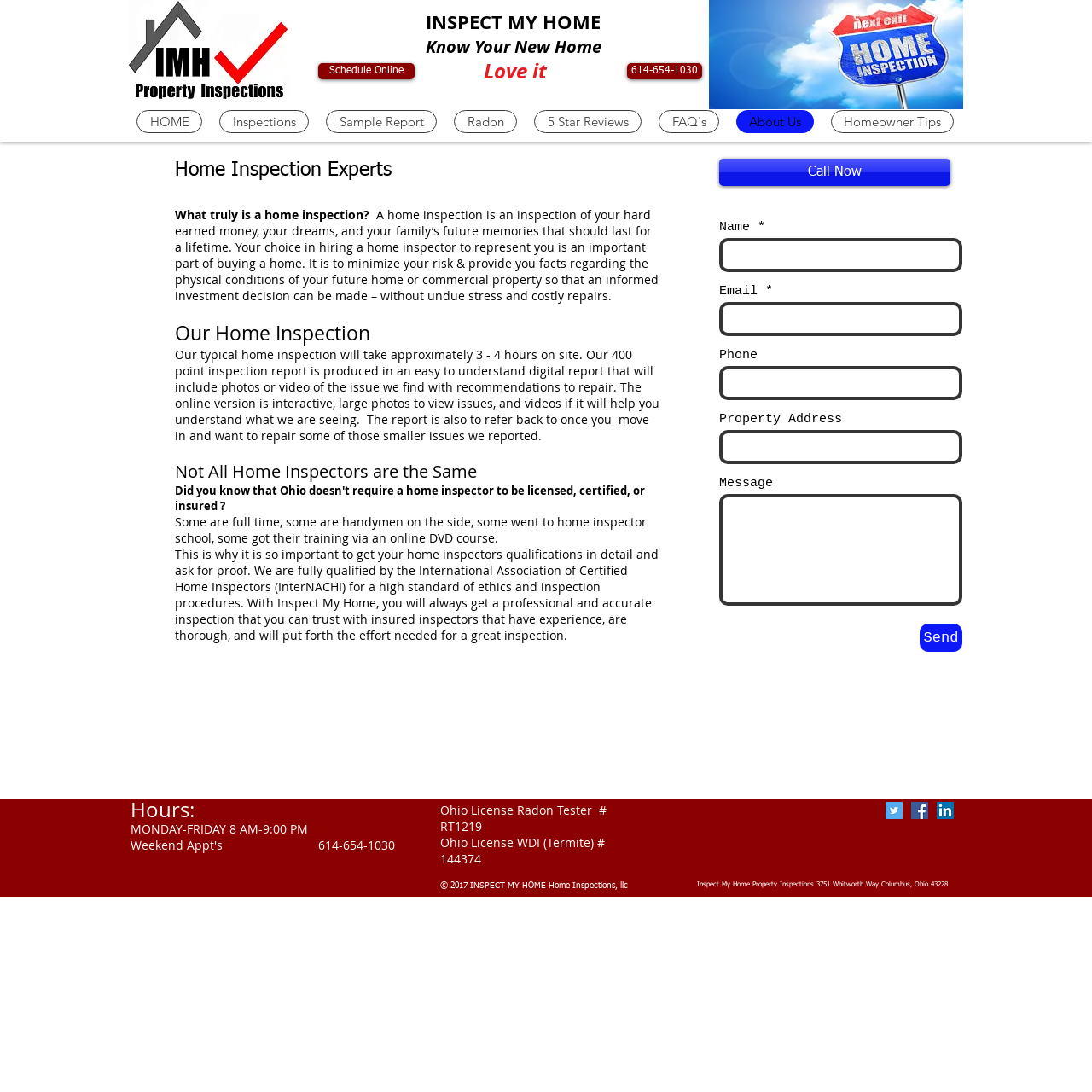What is the typical duration of a home inspection?
Use the image to answer the question with a single word or phrase.

3-4 hours